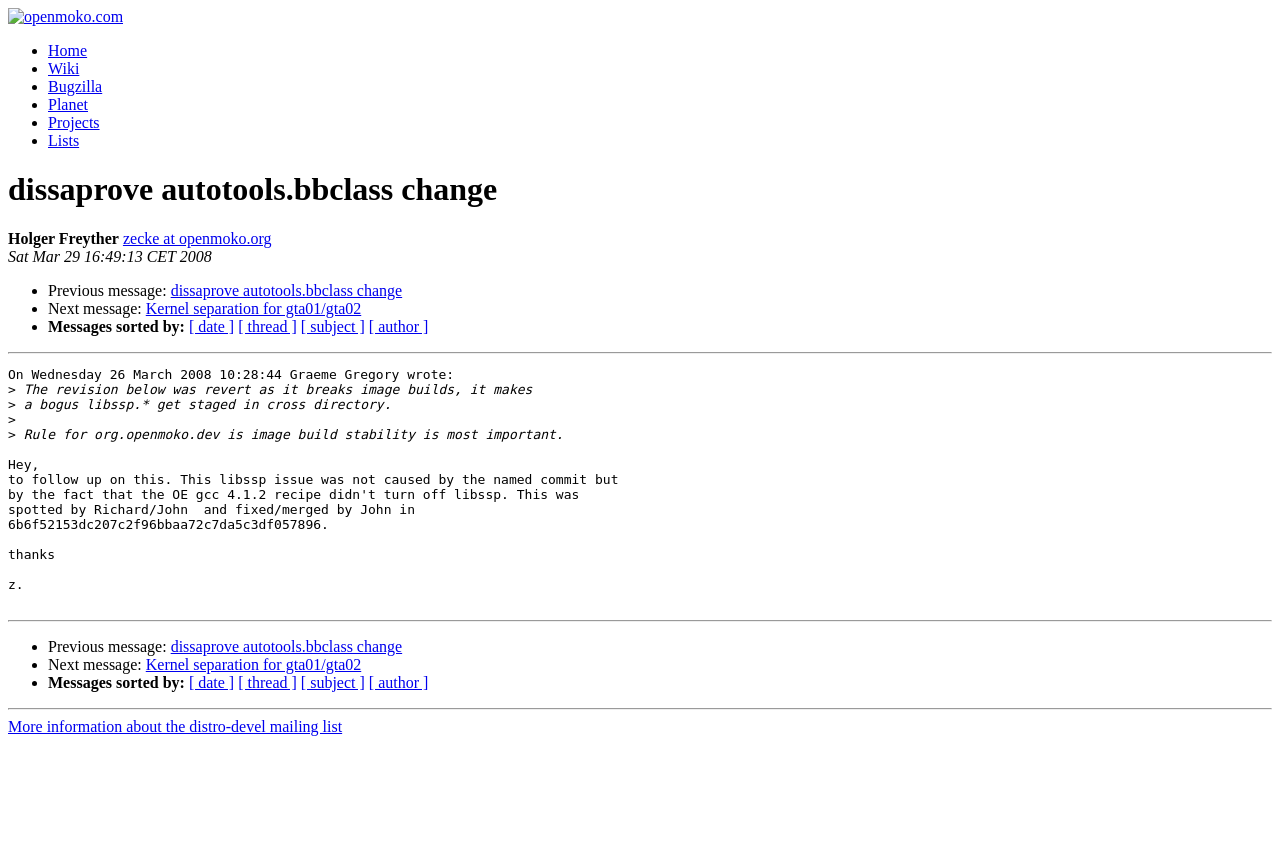Please identify the coordinates of the bounding box for the clickable region that will accomplish this instruction: "go to home page".

[0.038, 0.049, 0.068, 0.069]